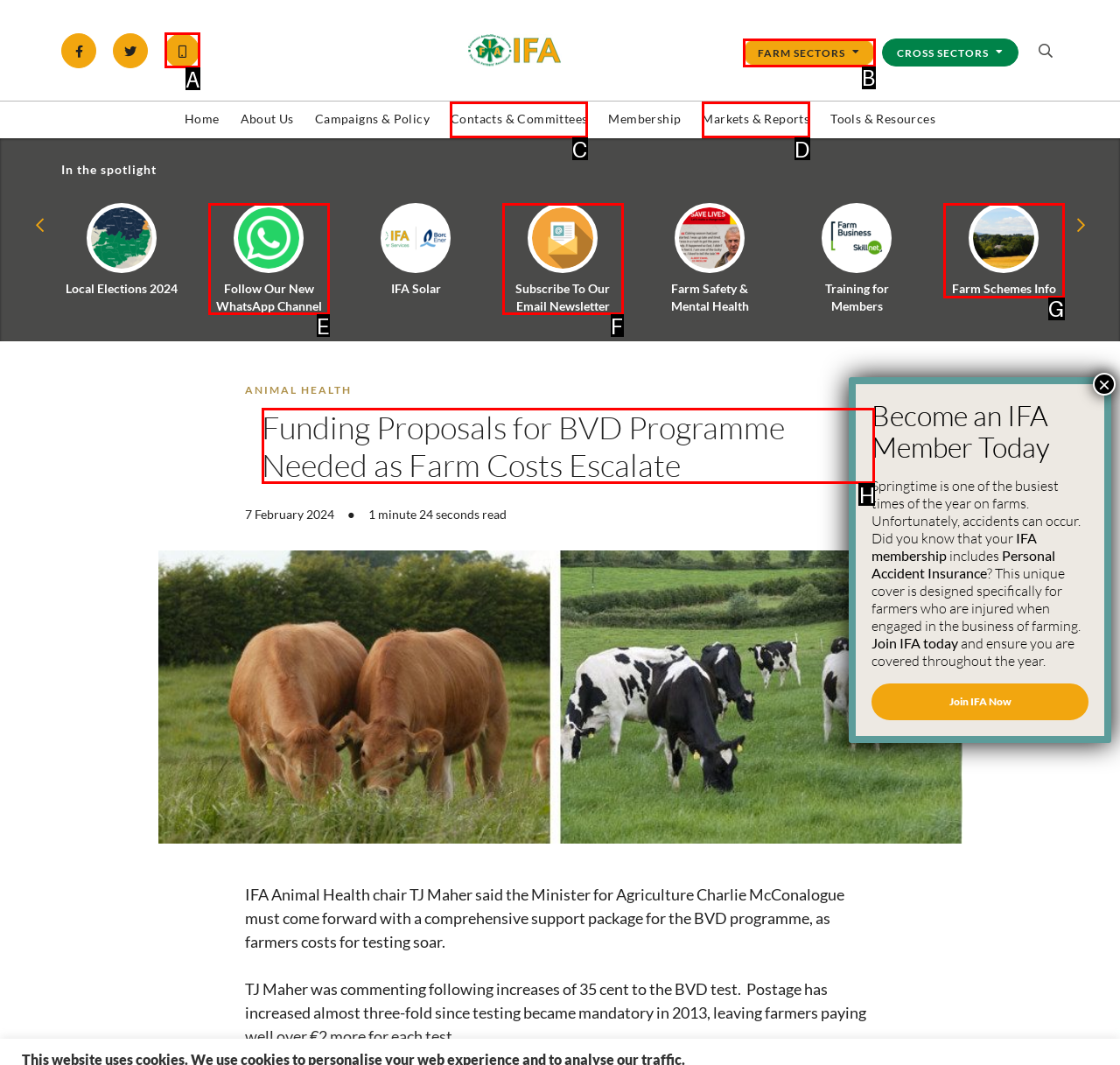Select the HTML element that needs to be clicked to perform the task: Read the article about Funding Proposals for BVD Programme. Reply with the letter of the chosen option.

H